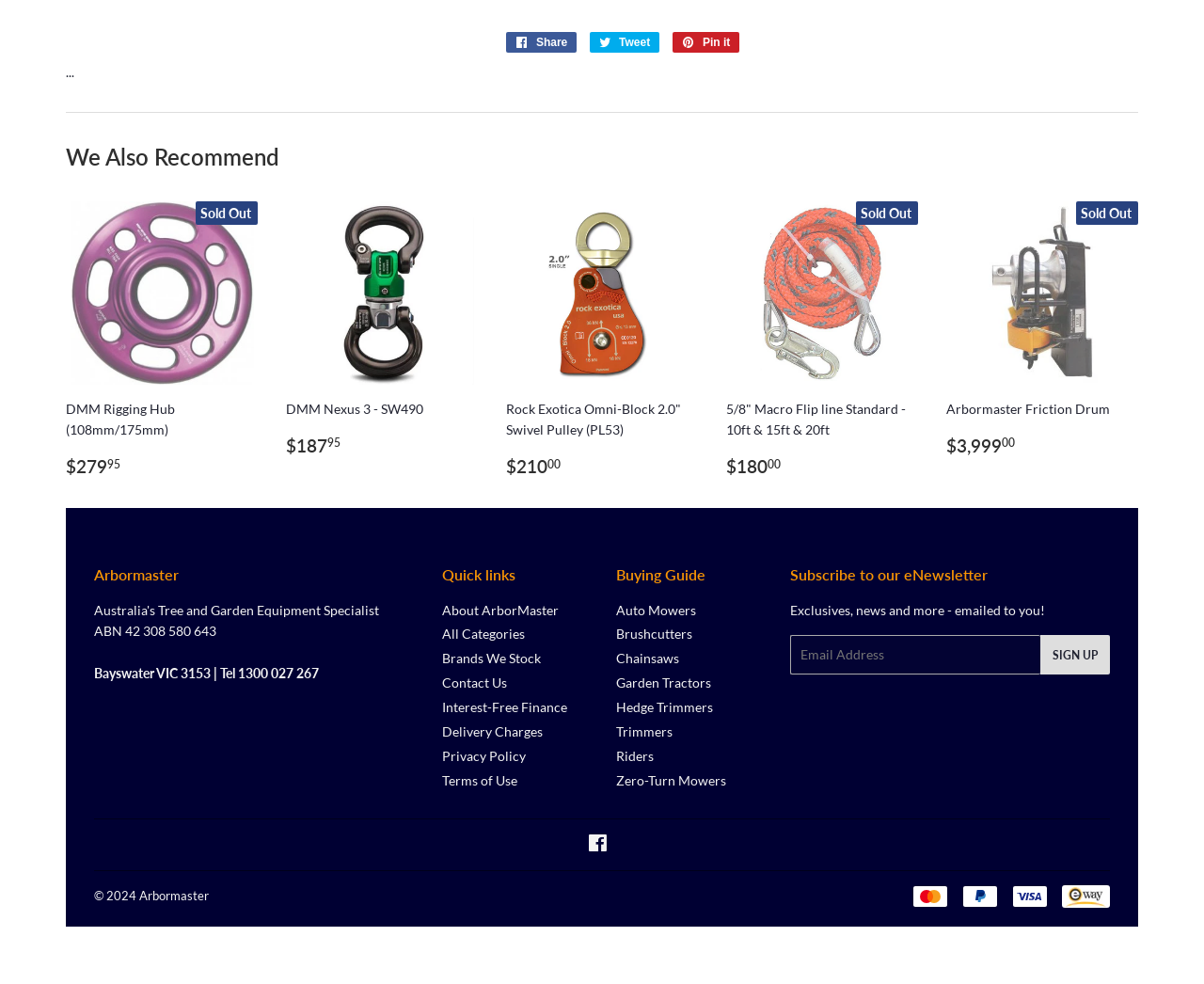What type of products are recommended?
Using the details from the image, give an elaborate explanation to answer the question.

Based on the webpage, there is a section titled 'We Also Recommend' which lists several products with images and prices, such as Rigging Hub, DMM Nexus 3, Rock Exotica Omni-Block 2.0" Swivel Pulley, and others. These products are related to arbor equipment, suggesting that the webpage is recommending these products to users.